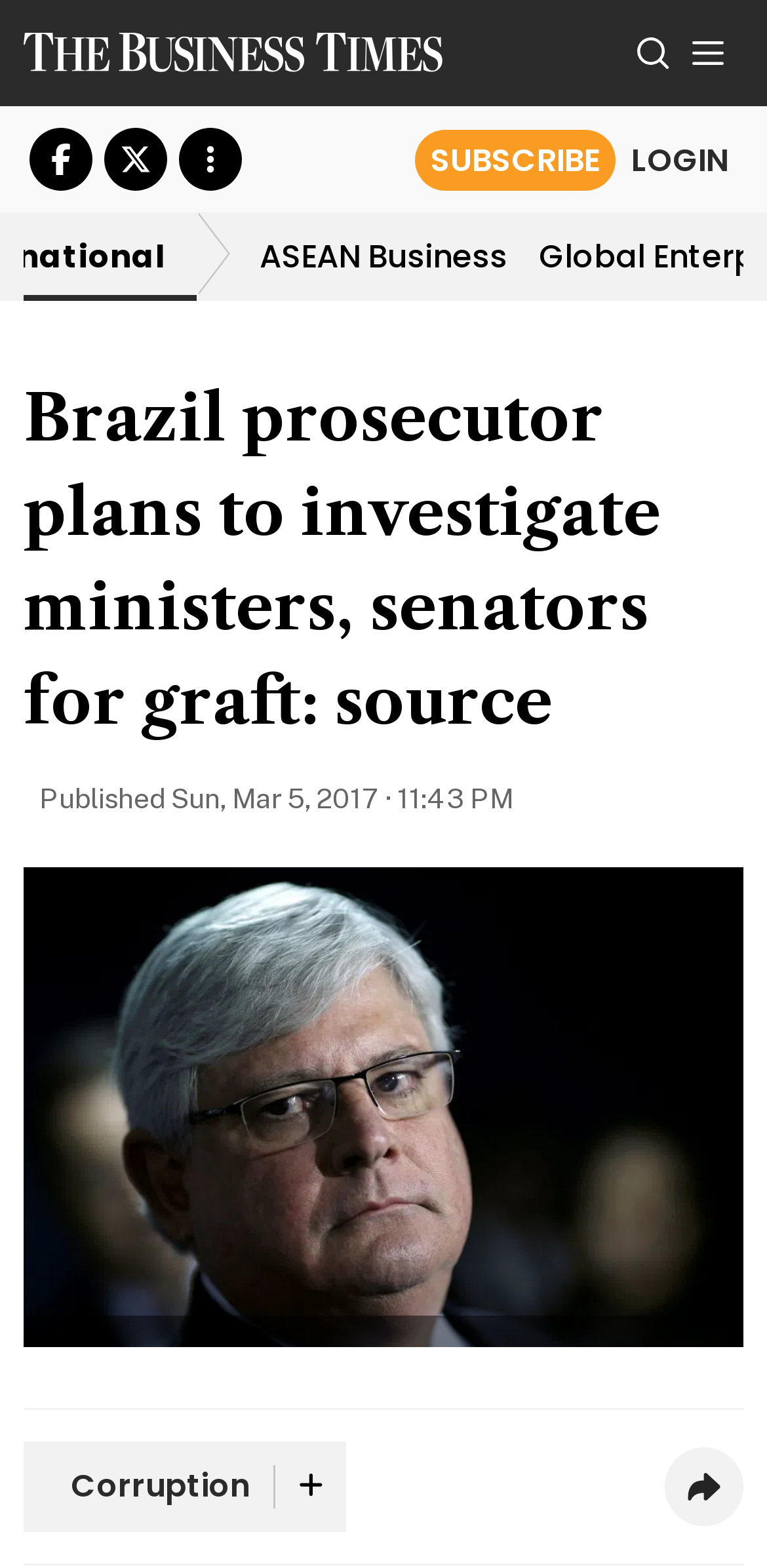Refer to the image and provide an in-depth answer to the question: 
What is the name of the publication?

I determined the answer by looking at the top-left corner of the webpage, where I found a link and an image with the text 'The Business Times'.